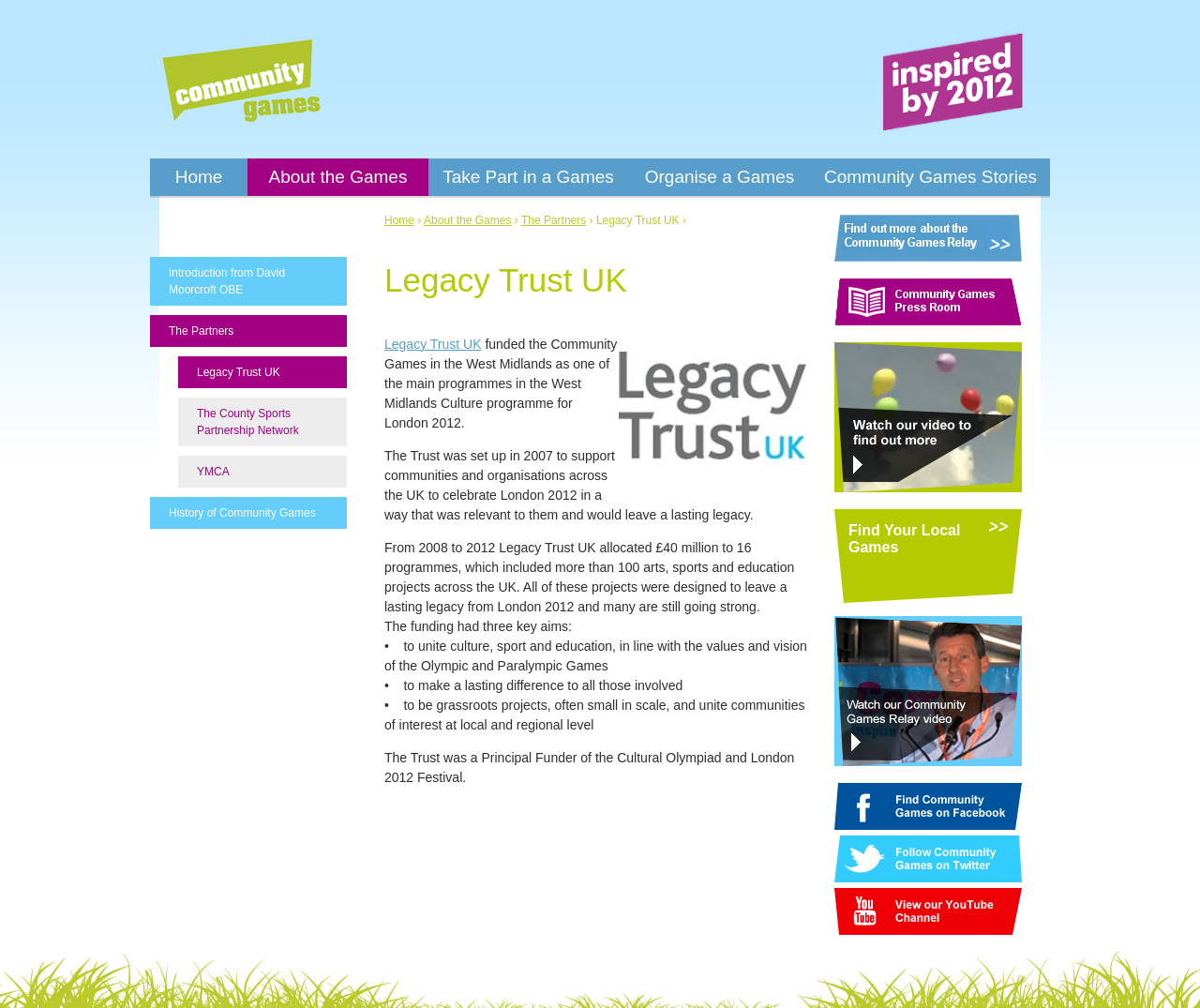Locate the bounding box coordinates of the clickable element to fulfill the following instruction: "Watch the video about the Community Games". Provide the coordinates as four float numbers between 0 and 1 in the format [left, top, right, bottom].

[0.695, 0.476, 0.852, 0.491]